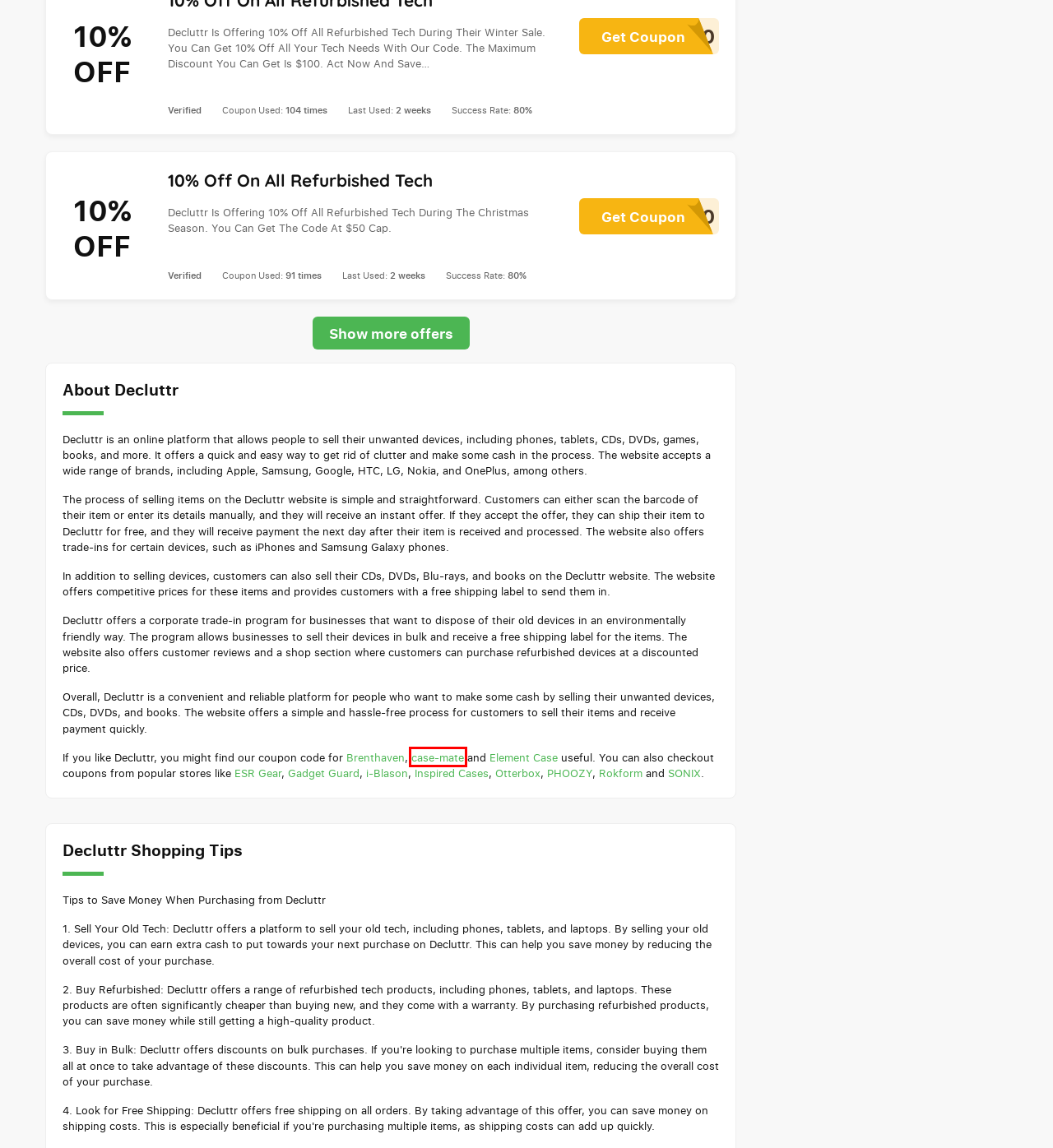Examine the webpage screenshot and identify the UI element enclosed in the red bounding box. Pick the webpage description that most accurately matches the new webpage after clicking the selected element. Here are the candidates:
A. 15% OFF case-mate Coupon Codes (Jun 2024 Promos & Discounts)
B. 15% OFF SONIX Coupon Codes (Jun 2024 Promos & Discounts)
C. 15% OFF Element Case Coupon Codes (Jun 2024 Promos & Discounts)
D. 15% OFF Gadget Guard Coupon Codes (Jun 2024 Promos & Discounts)
E. 15% OFF Brenthaven Coupon Codes (Jun 2024 Promos & Discounts)
F. 15% OFF Rokform Coupon Codes (Jun 2024 Promos & Discounts)
G. 15% OFF PHOOZY Coupon Codes (Jun 2024 Promos & Discounts)
H. 15% OFF ESR Gear Coupon Codes (Jun 2024 Promos & Discounts)

A